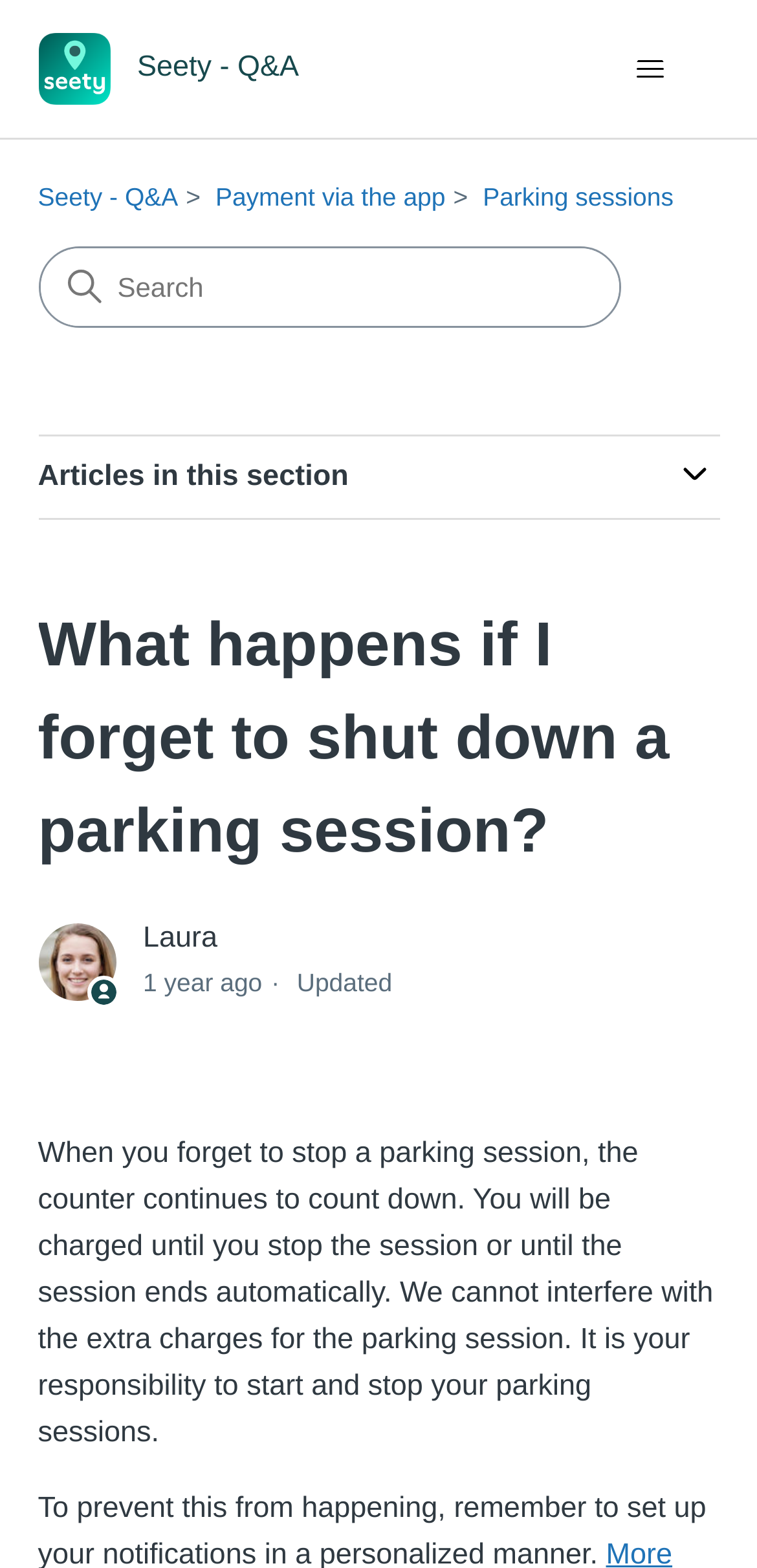What is the headline of the webpage?

What happens if I forget to shut down a parking session?